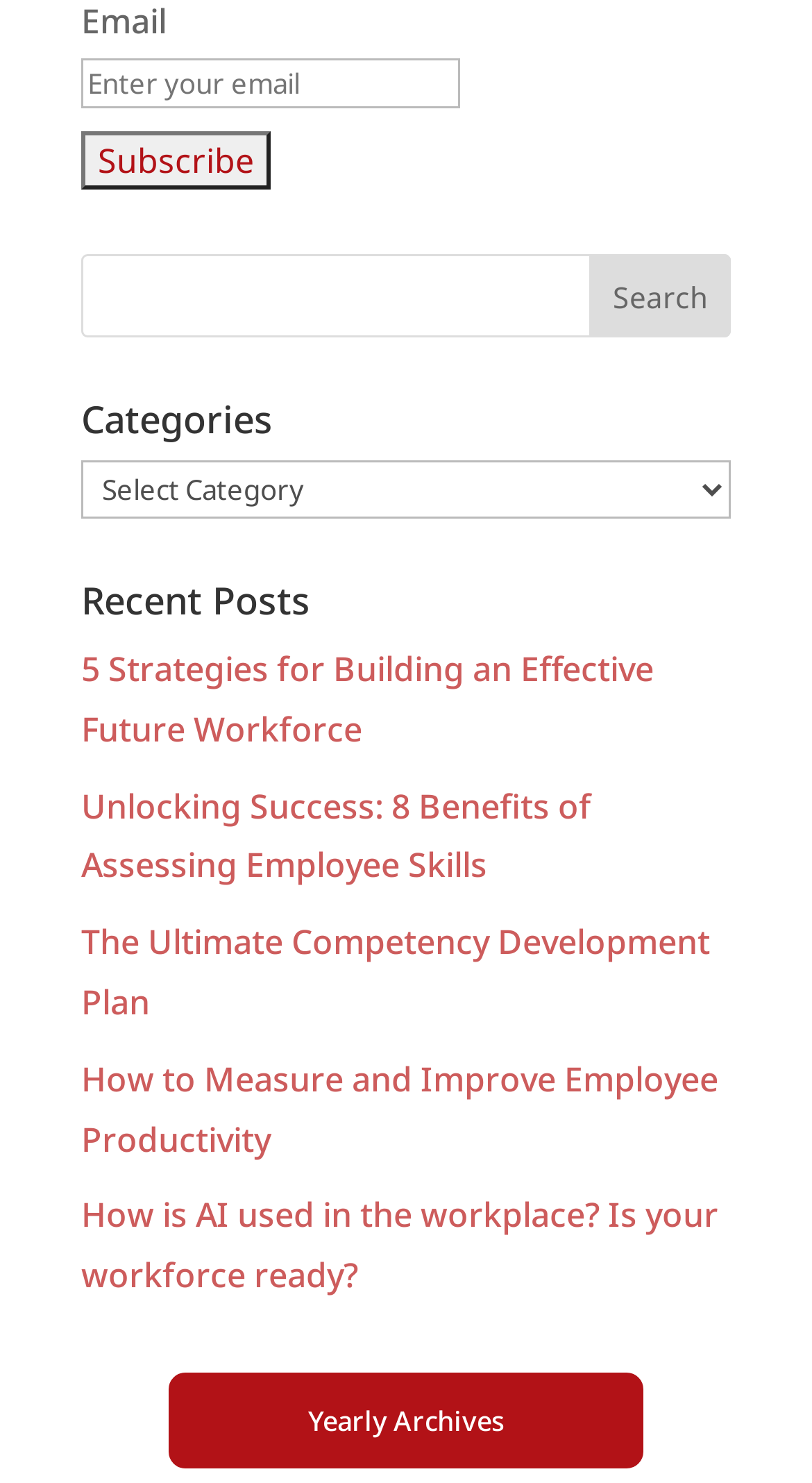Identify the bounding box coordinates of the element that should be clicked to fulfill this task: "Enter email address". The coordinates should be provided as four float numbers between 0 and 1, i.e., [left, top, right, bottom].

[0.1, 0.039, 0.567, 0.073]